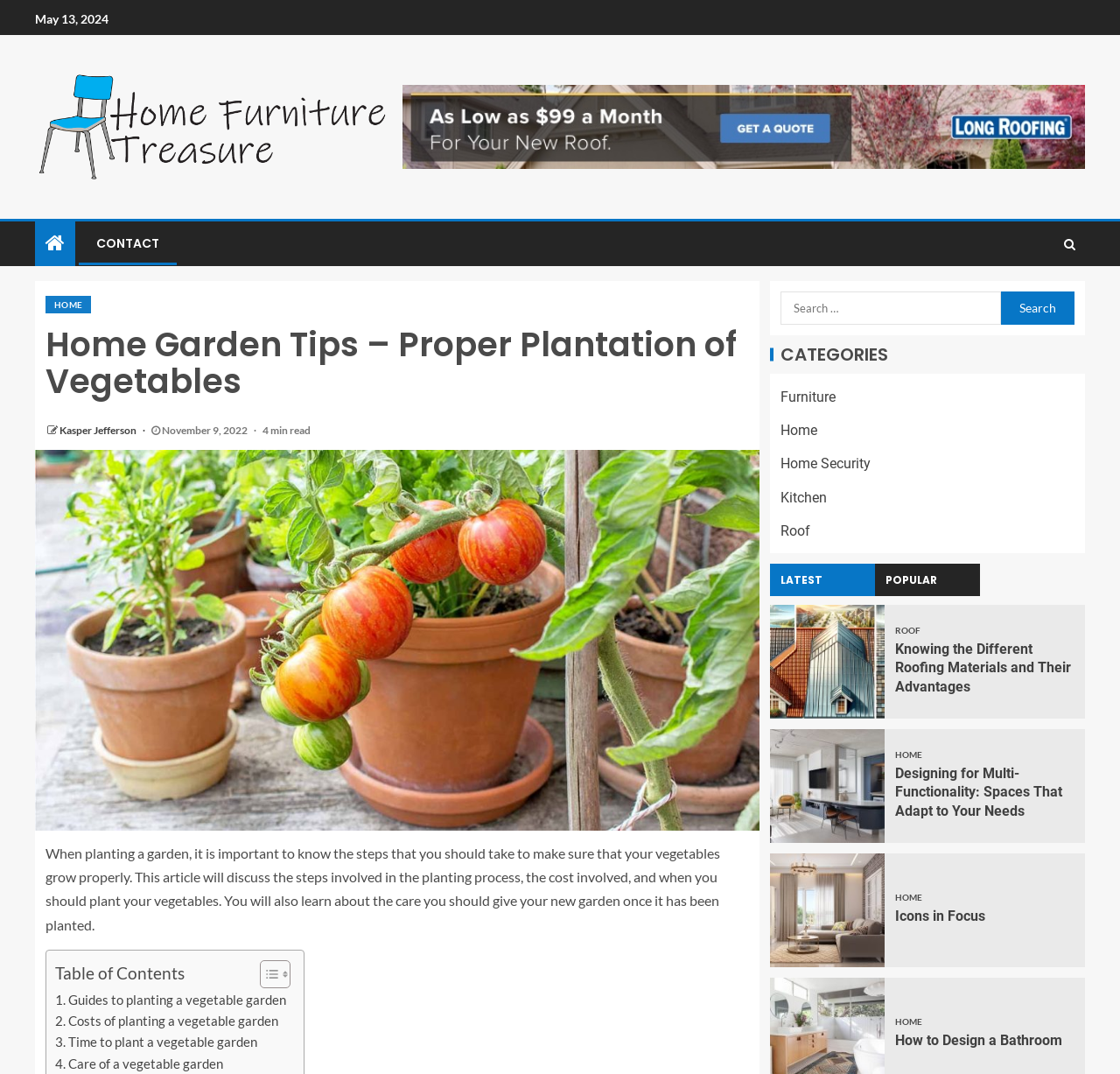How many tabs are in the tablist?
Using the screenshot, give a one-word or short phrase answer.

2